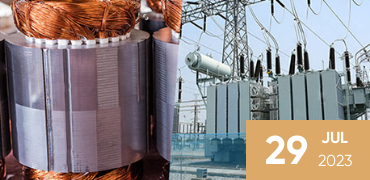Respond with a single word or phrase to the following question:
What is the theme of innovation in?

Electrical engineering